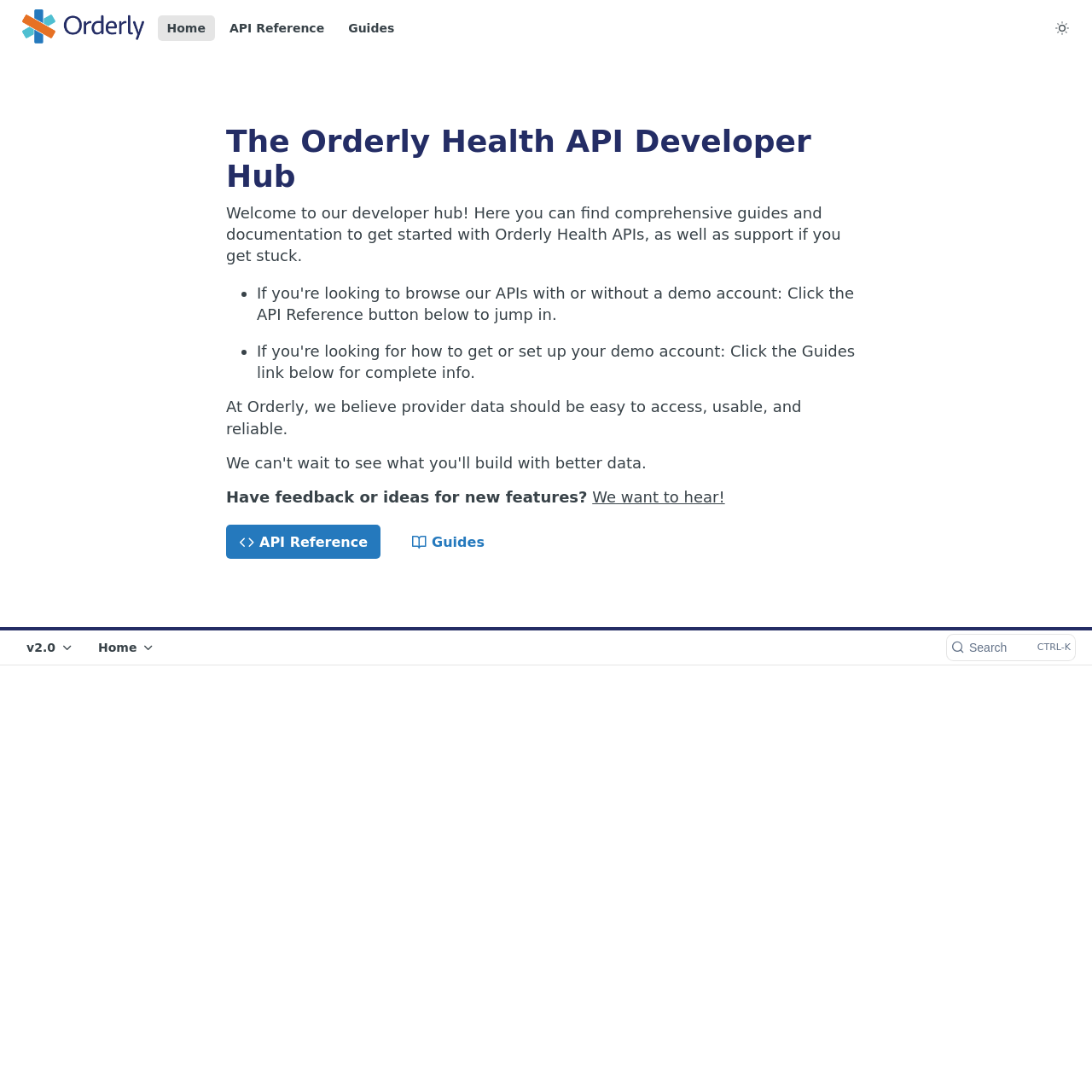Please identify the bounding box coordinates for the region that you need to click to follow this instruction: "Toggle to light mode".

[0.961, 0.014, 0.984, 0.037]